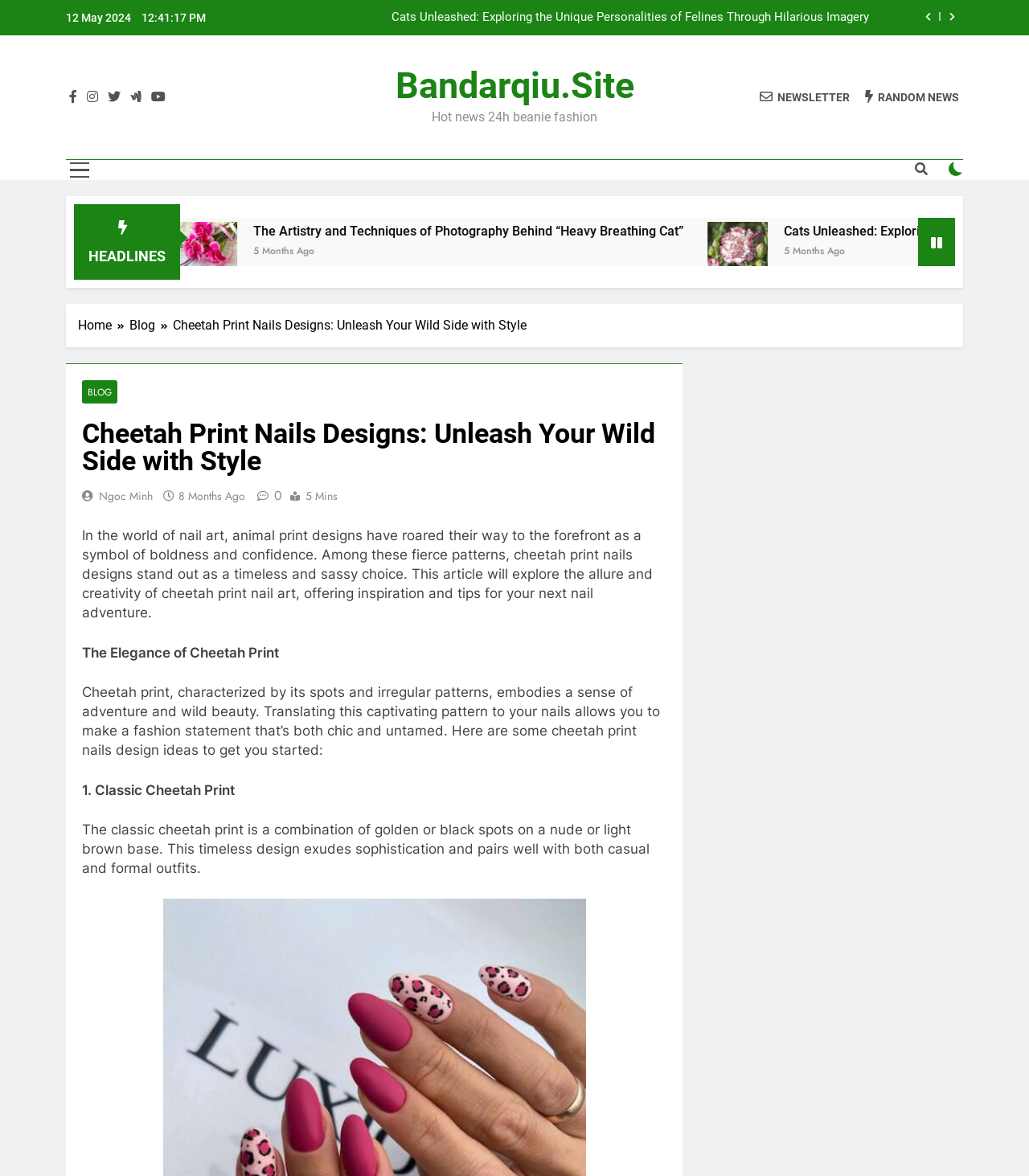Provide the bounding box coordinates of the HTML element described as: "5 months ago". The bounding box coordinates should be four float numbers between 0 and 1, i.e., [left, top, right, bottom].

[0.552, 0.206, 0.612, 0.219]